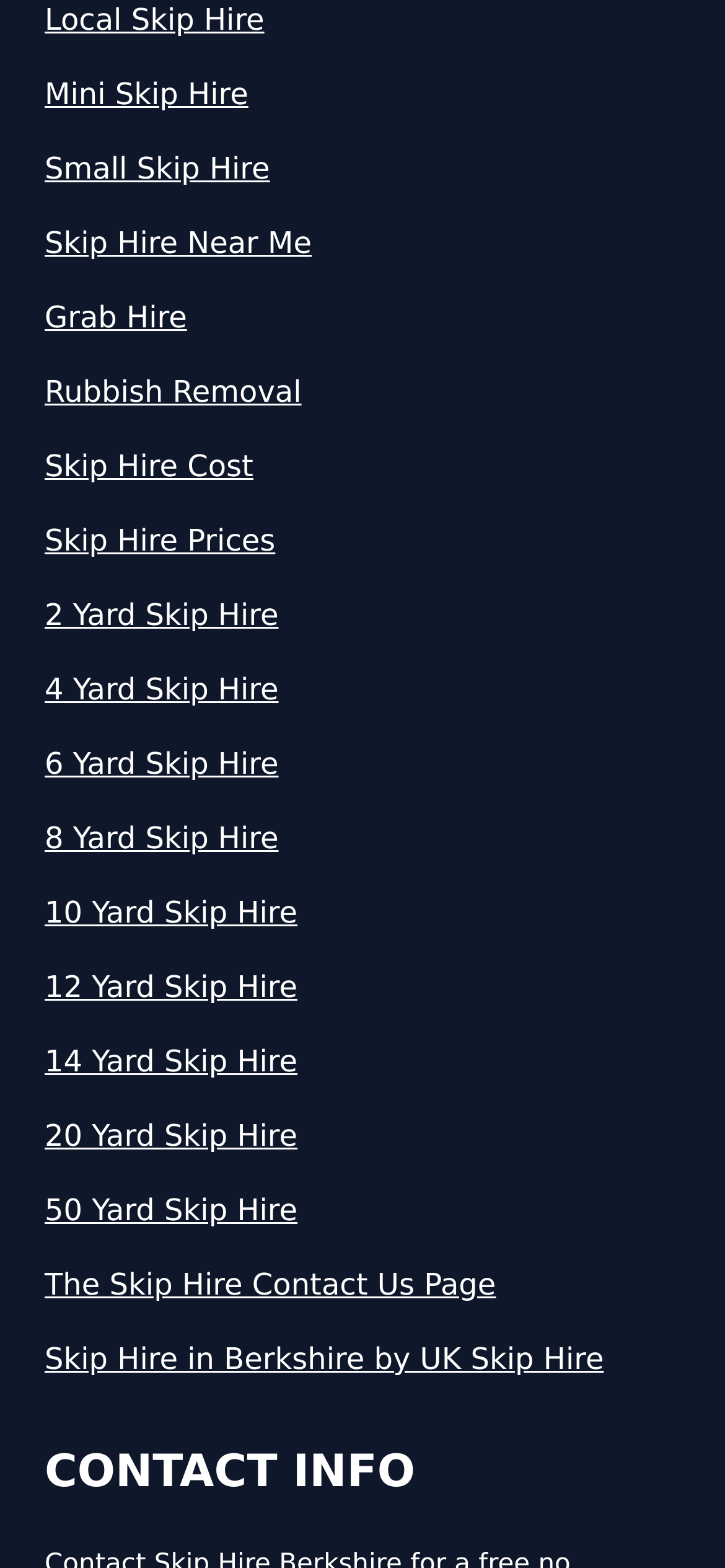Kindly determine the bounding box coordinates for the clickable area to achieve the given instruction: "Click on Twitter".

None